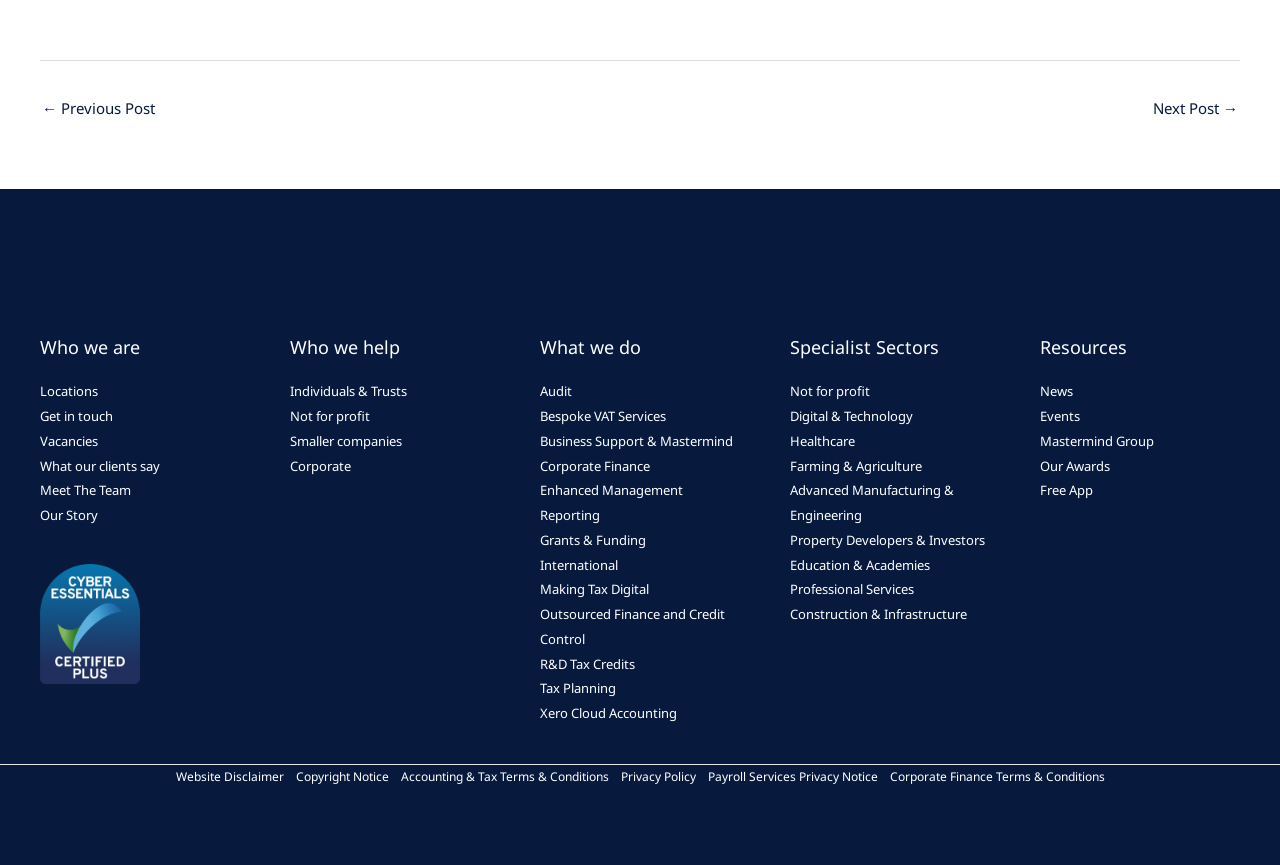Given the element description Healthcare, predict the bounding box coordinates for the UI element in the webpage screenshot. The format should be (top-left x, top-left y, bottom-right x, bottom-right y), and the values should be between 0 and 1.

[0.617, 0.499, 0.668, 0.52]